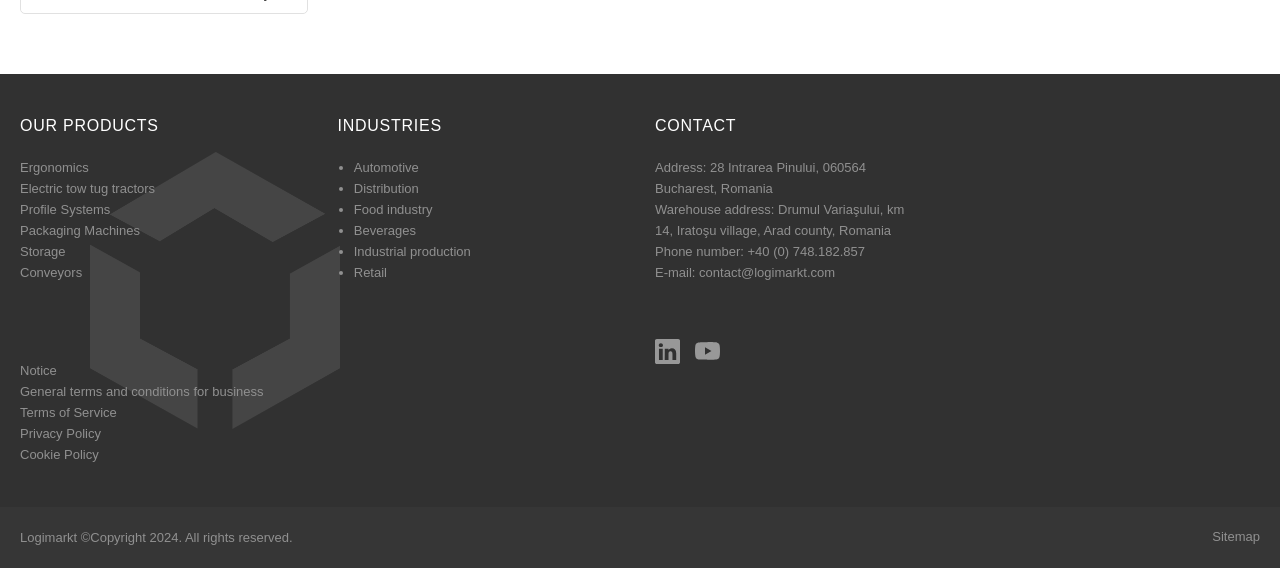Could you please study the image and provide a detailed answer to the question:
What are the products offered by Logimarkt?

Based on the links provided under the 'OUR PRODUCTS' heading, Logimarkt offers various products such as Ergonomics, Electric tow tug tractors, Profile Systems, Packaging Machines, Storage, and Conveyors.